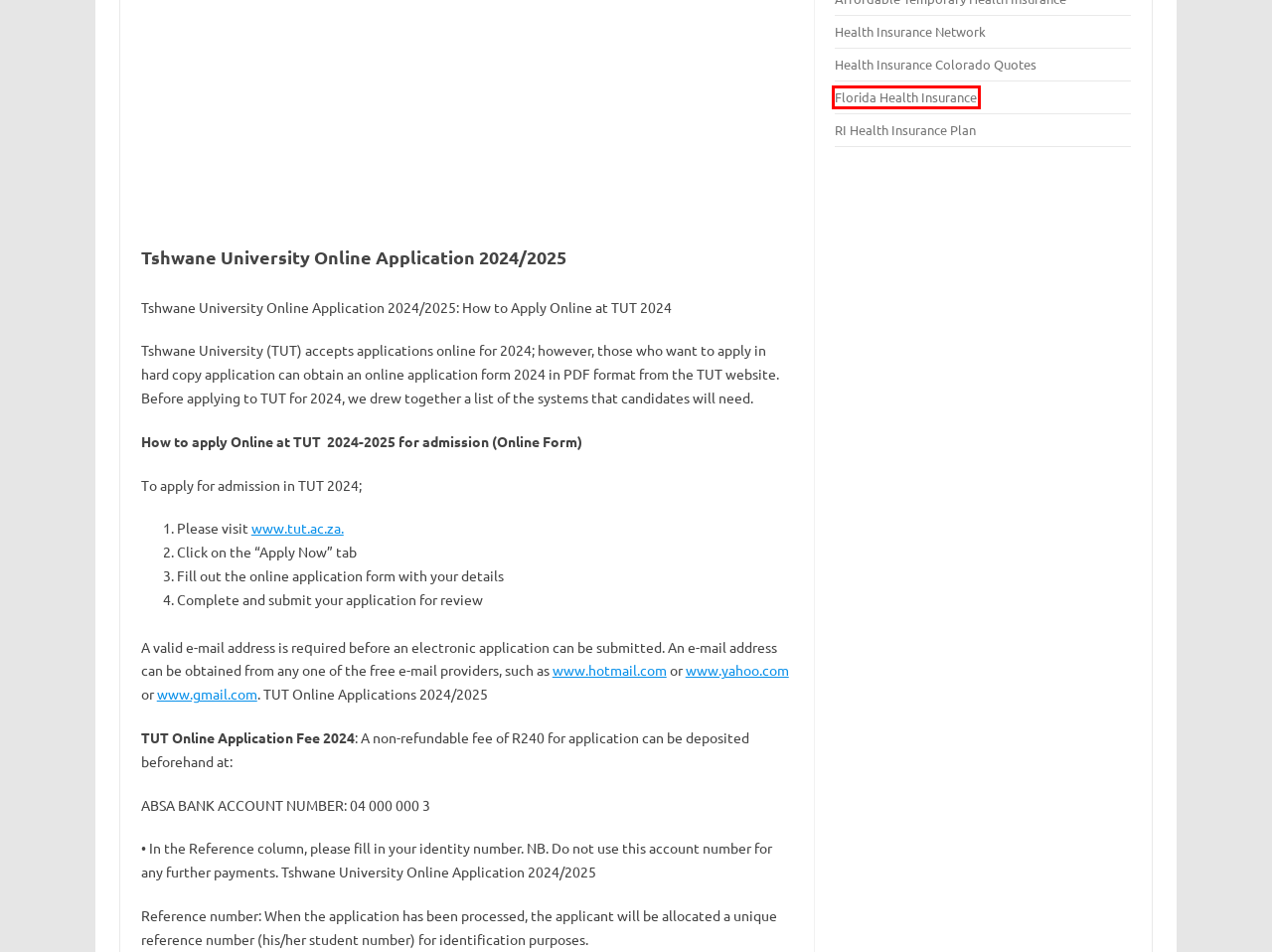Review the screenshot of a webpage containing a red bounding box around an element. Select the description that best matches the new webpage after clicking the highlighted element. The options are:
A. Online Application at TUT 2024-2025 - www.tut.ac.za
B. Blog Tool, Publishing Platform, and CMS – WordPress.org
C. Health Insurance Colorado Quotes - www.tut.ac.za
D. RI Health Insurance Plan - www.tut.ac.za
E. Health Insurance Network - www.tut.ac.za
F. Online Application TUT 2024-2025 - www.tut.ac.za
G. Privacy Policy - www.tut.ac.za
H. Florida Health Insurance - www.tut.ac.za

H